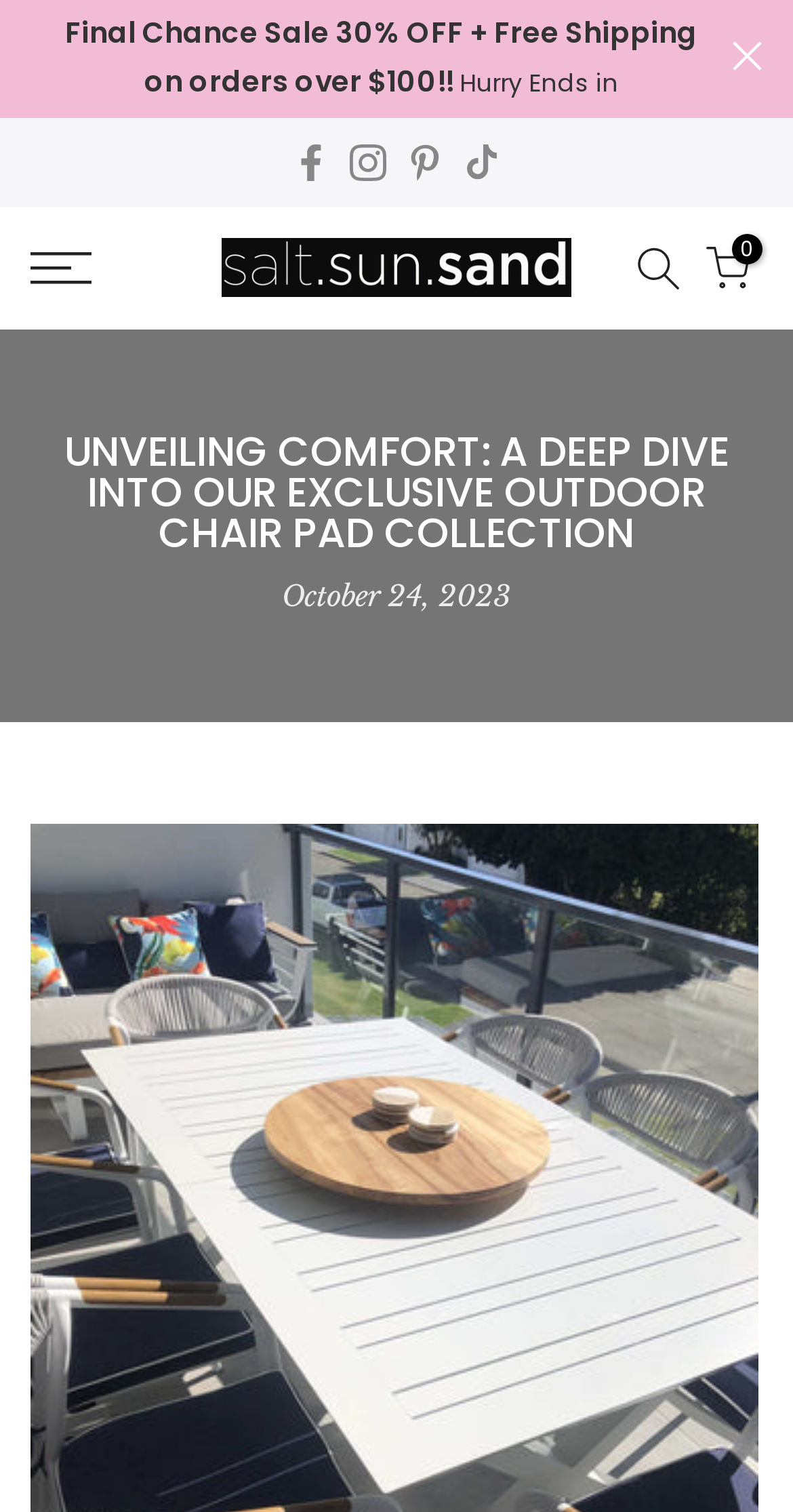Please locate and retrieve the main header text of the webpage.

UNVEILING COMFORT: A DEEP DIVE INTO OUR EXCLUSIVE OUTDOOR CHAIR PAD COLLECTION